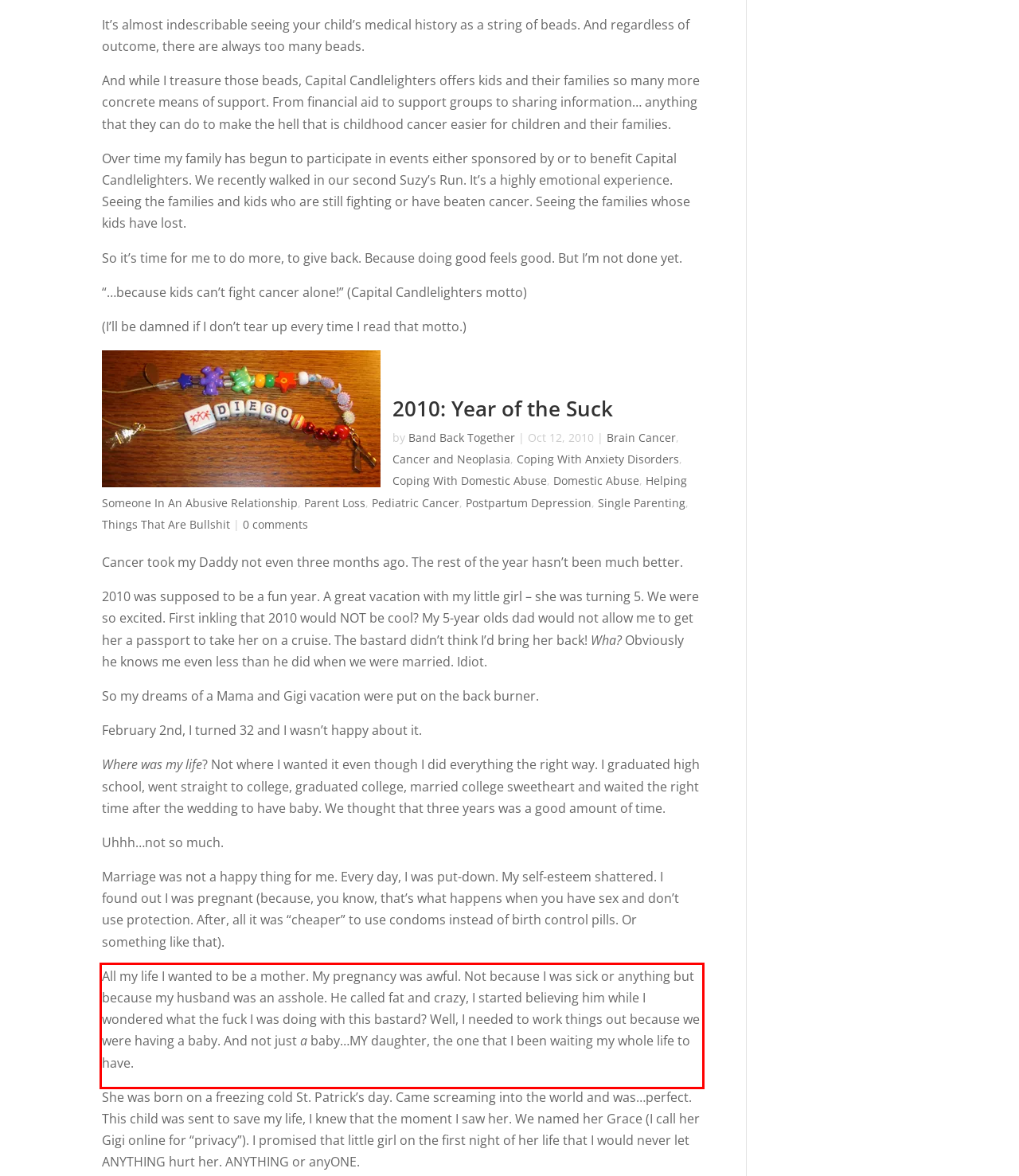Please use OCR to extract the text content from the red bounding box in the provided webpage screenshot.

All my life I wanted to be a mother. My pregnancy was awful. Not because I was sick or anything but because my husband was an asshole. He called fat and crazy, I started believing him while I wondered what the fuck I was doing with this bastard? Well, I needed to work things out because we were having a baby. And not just a baby…MY daughter, the one that I been waiting my whole life to have.